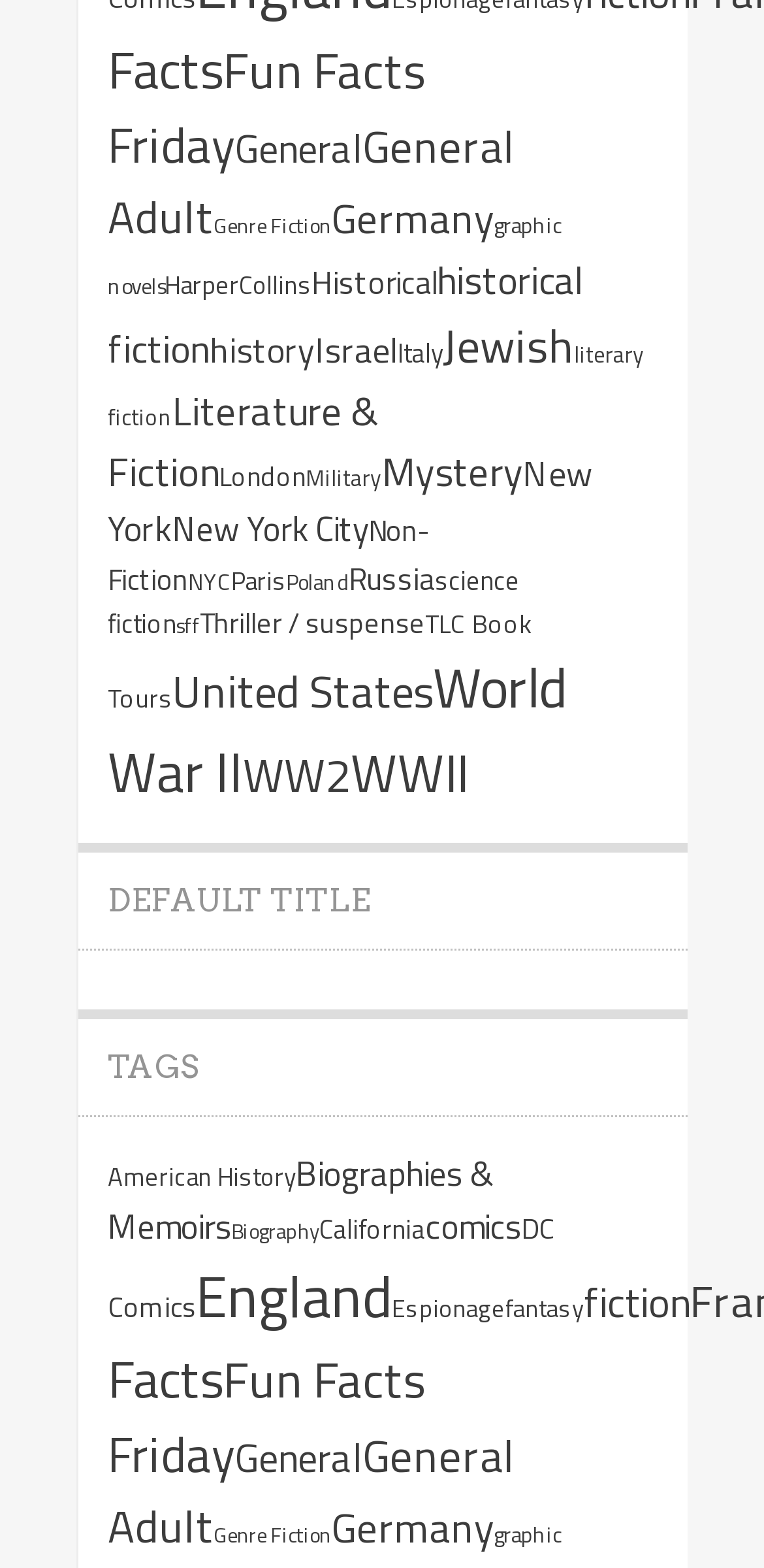How many categories are related to fiction?
Answer with a single word or short phrase according to what you see in the image.

5